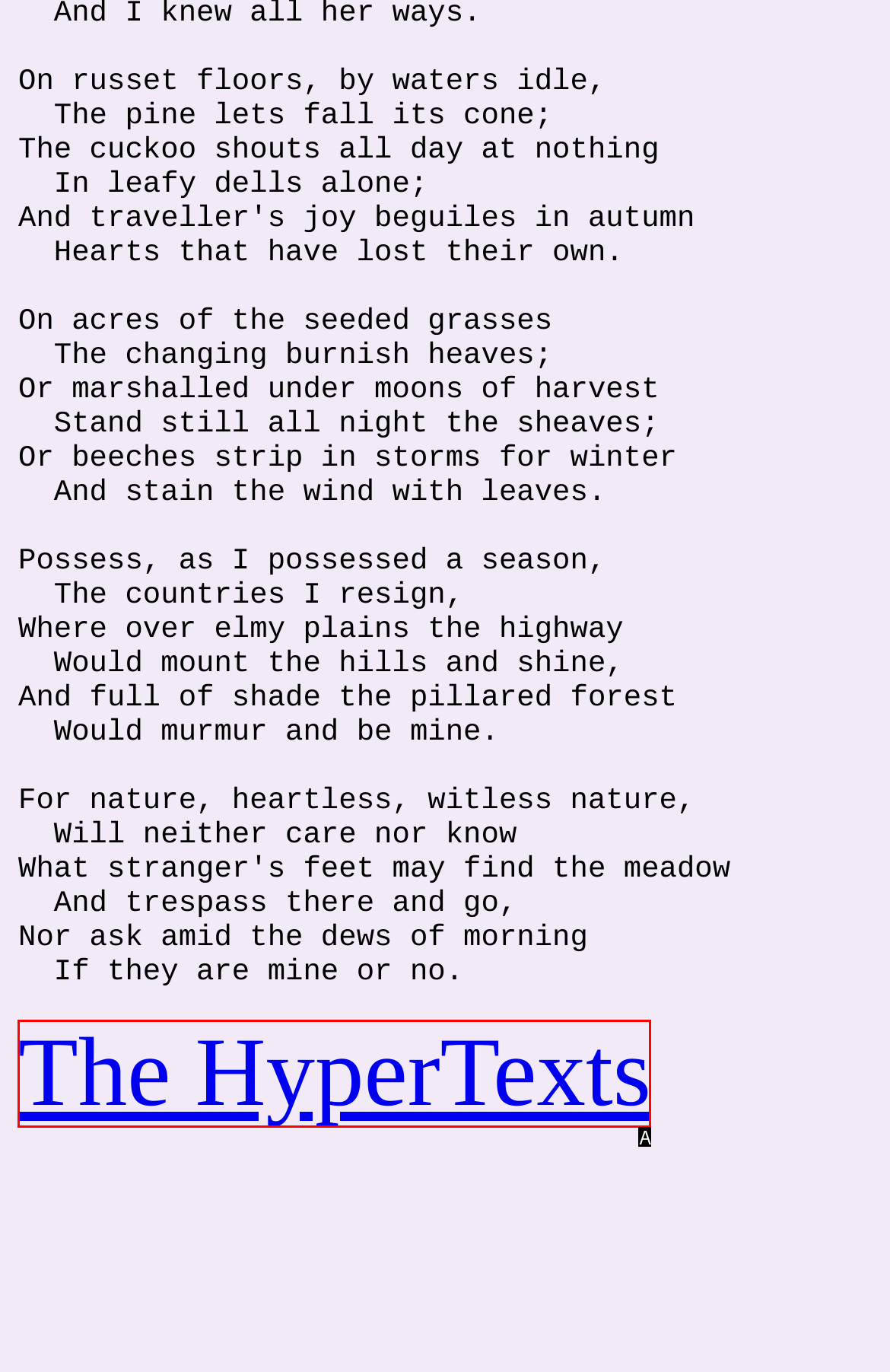Select the HTML element that corresponds to the description: The HyperTexts. Answer with the letter of the matching option directly from the choices given.

A